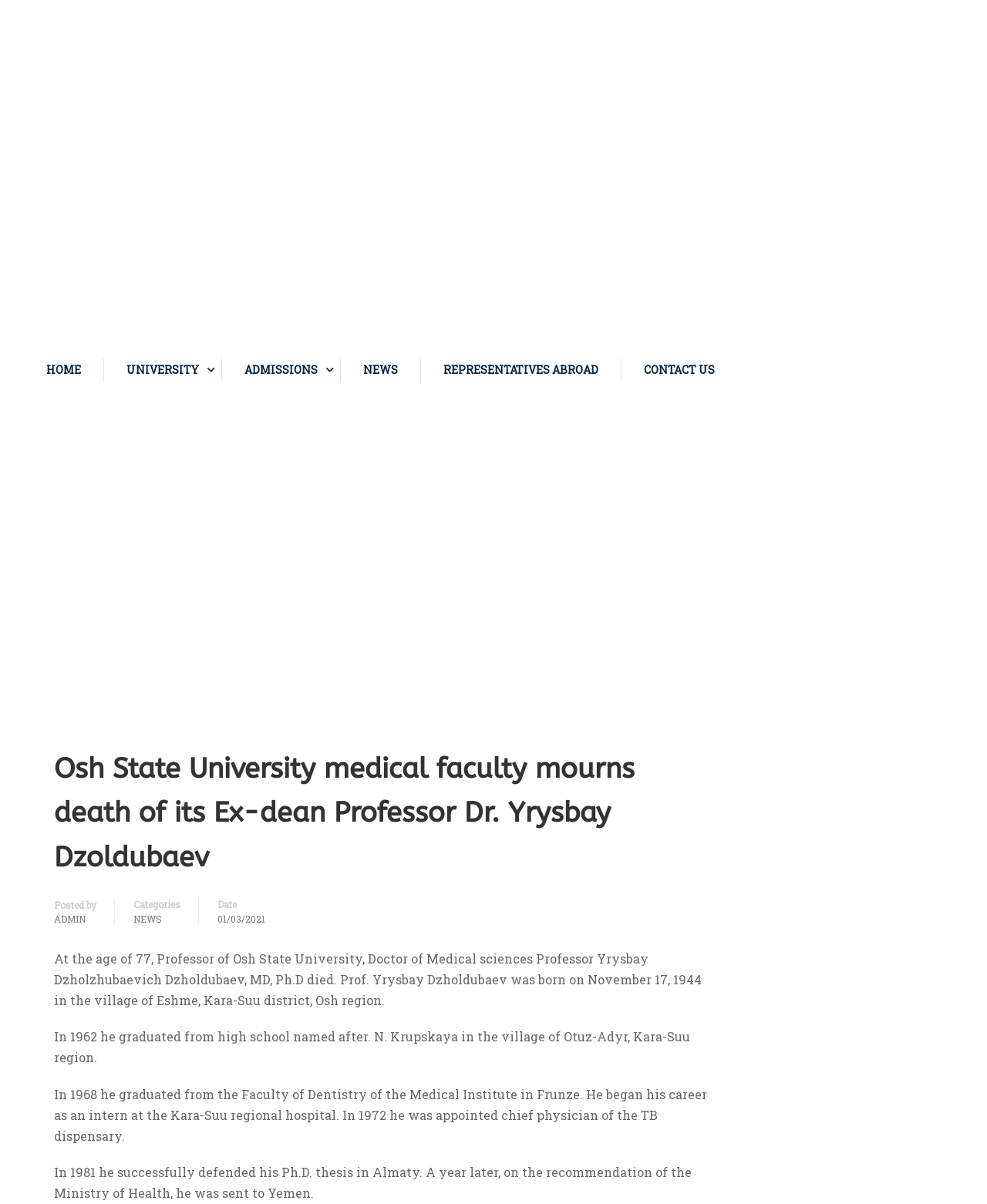Give the bounding box coordinates for the element described by: "Contact Us".

[0.629, 0.288, 0.724, 0.327]